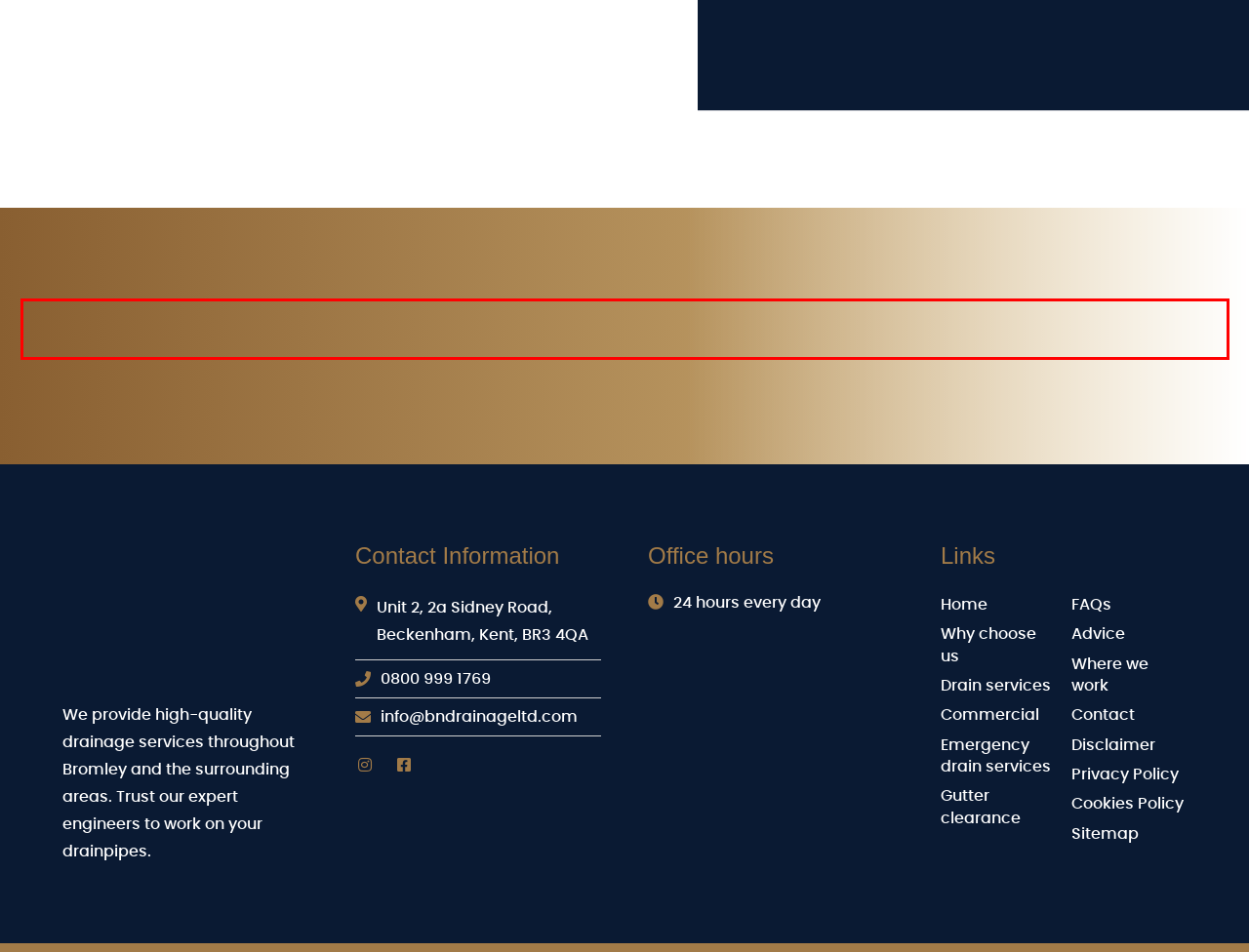You are looking at a screenshot of a webpage with a red rectangle bounding box. Use OCR to identify and extract the text content found inside this red bounding box.

Call us now on 0800 999 1769 or email info@bndrainageltd.com to speak to a member of our team about your drainage problem. We’re here to help property owners in Eltham with their drainage systems.